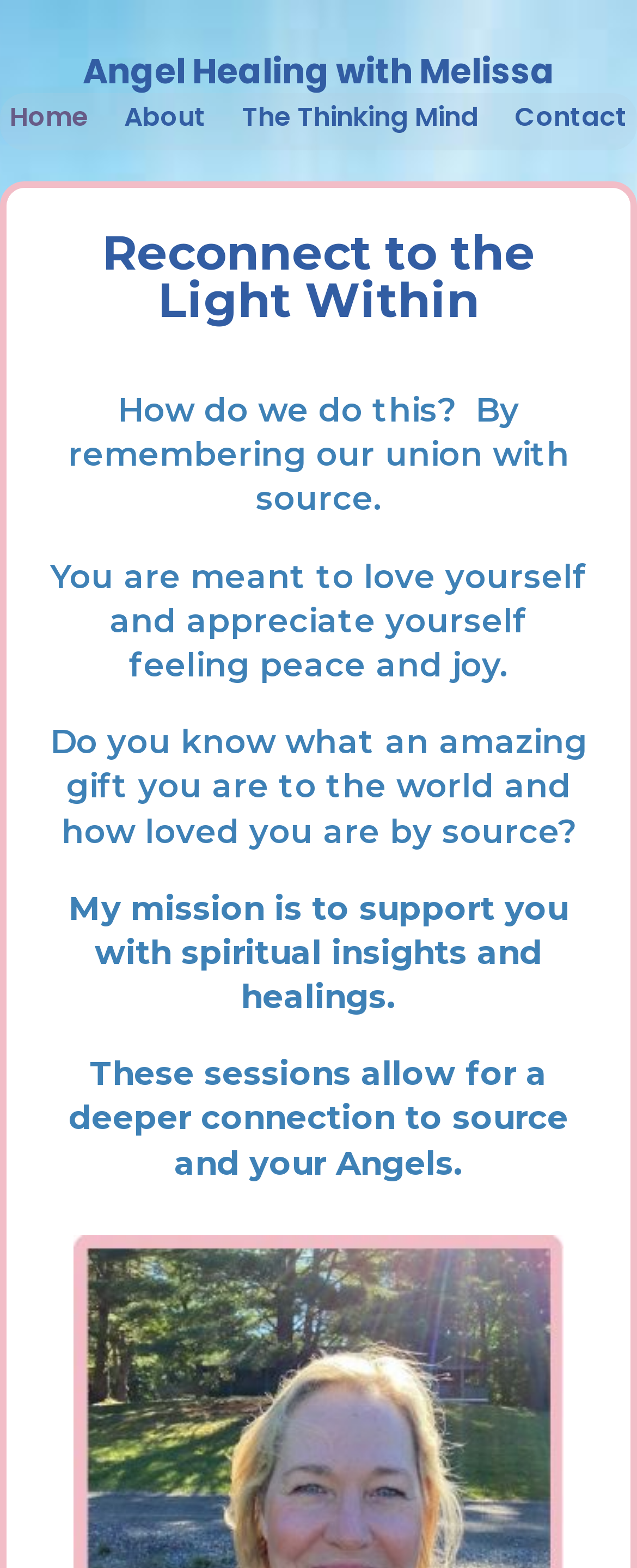What is the main theme of the webpage?
Using the picture, provide a one-word or short phrase answer.

Spiritual healing and self-love